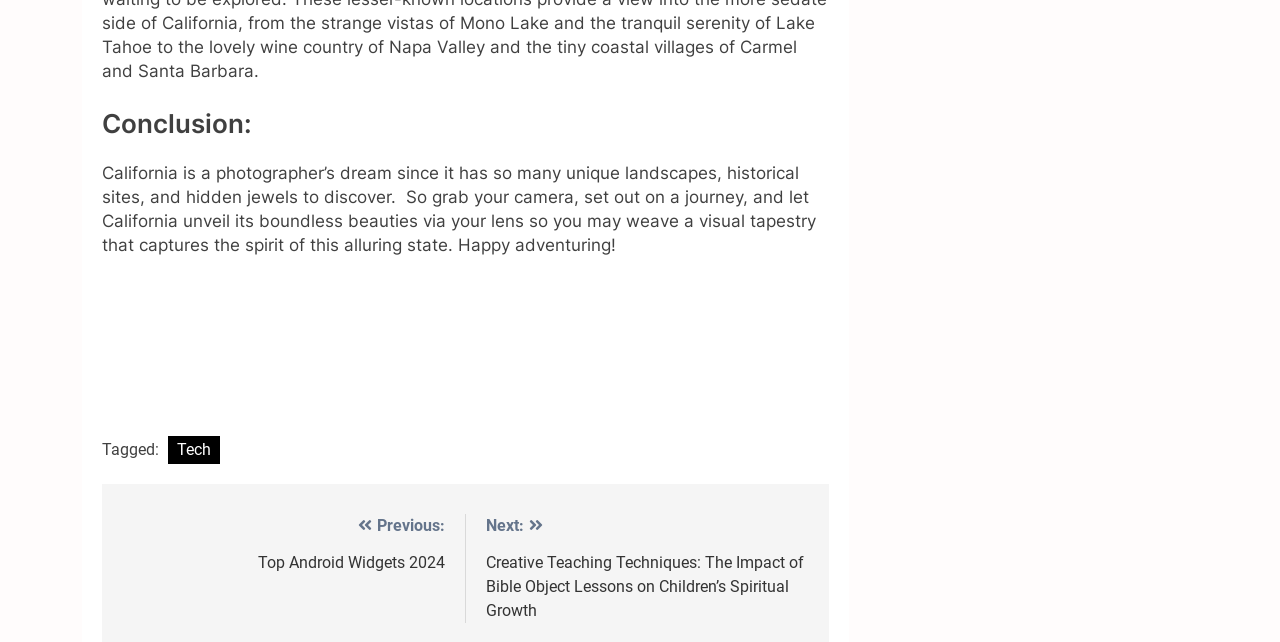Please provide the bounding box coordinates in the format (top-left x, top-left y, bottom-right x, bottom-right y). Remember, all values are floating point numbers between 0 and 1. What is the bounding box coordinate of the region described as: Tech

[0.131, 0.679, 0.172, 0.722]